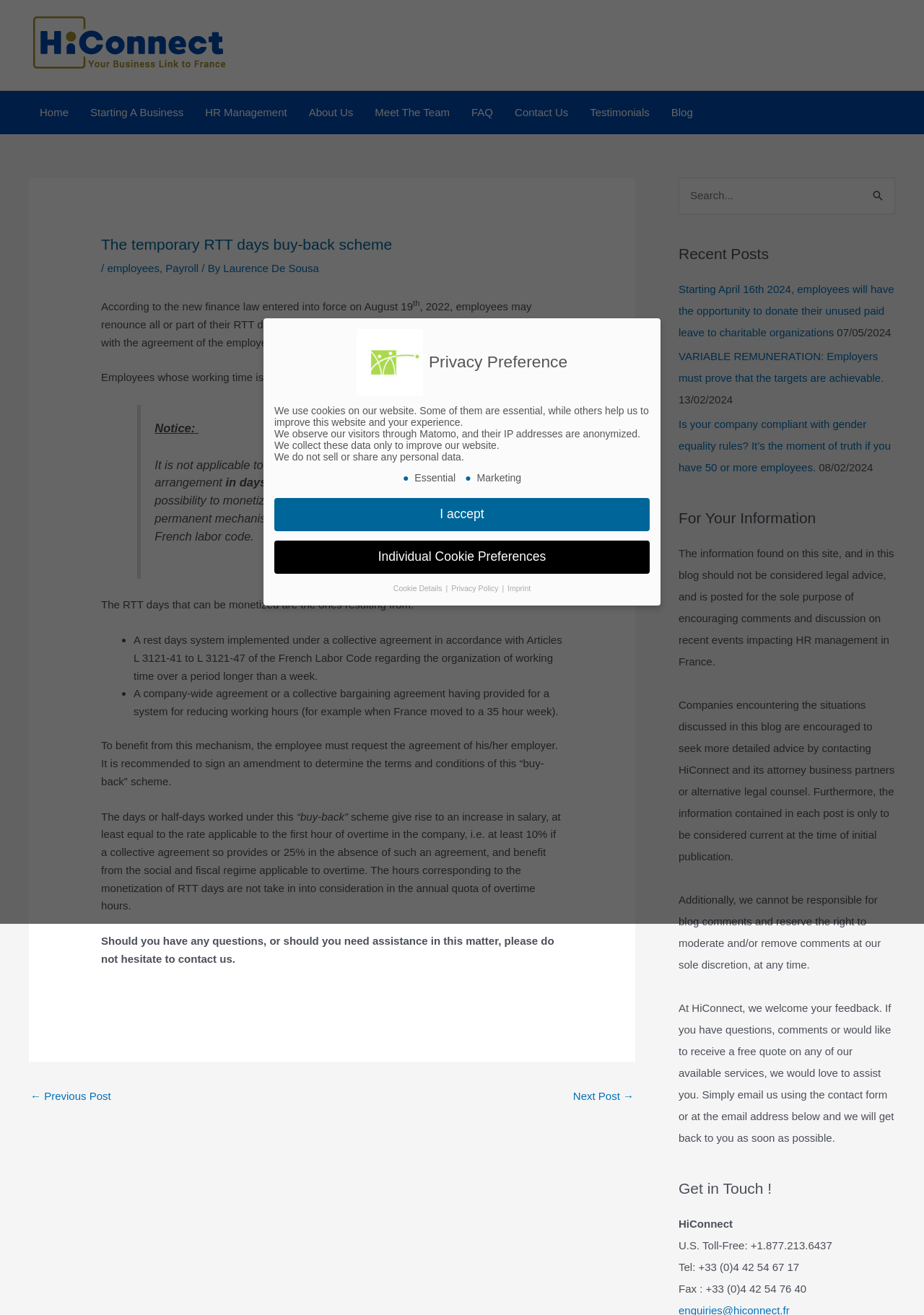Please pinpoint the bounding box coordinates for the region I should click to adhere to this instruction: "Click the 'Logo HiConnect' link".

[0.031, 0.029, 0.254, 0.038]